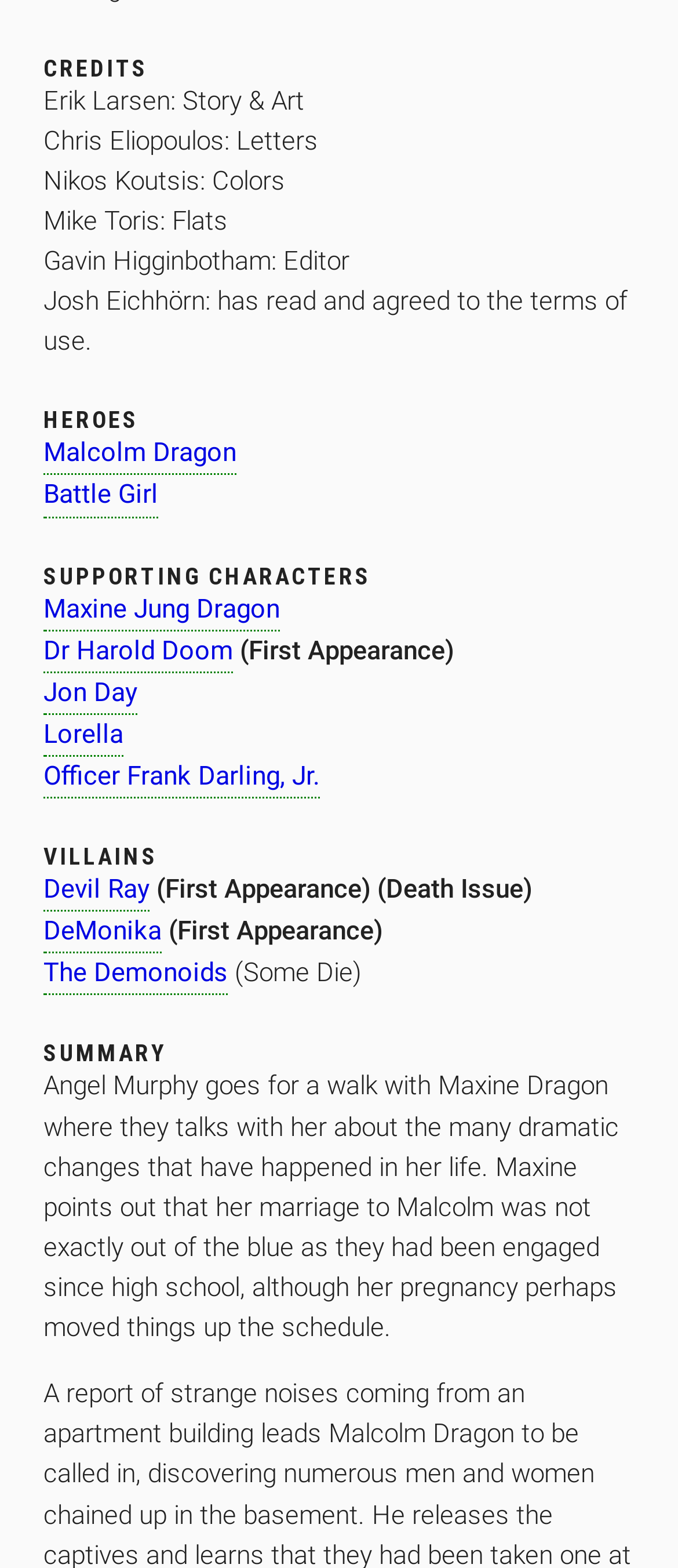Bounding box coordinates must be specified in the format (top-left x, top-left y, bottom-right x, bottom-right y). All values should be floating point numbers between 0 and 1. What are the bounding box coordinates of the UI element described as: Officer Frank Darling, Jr.

[0.064, 0.483, 0.472, 0.509]